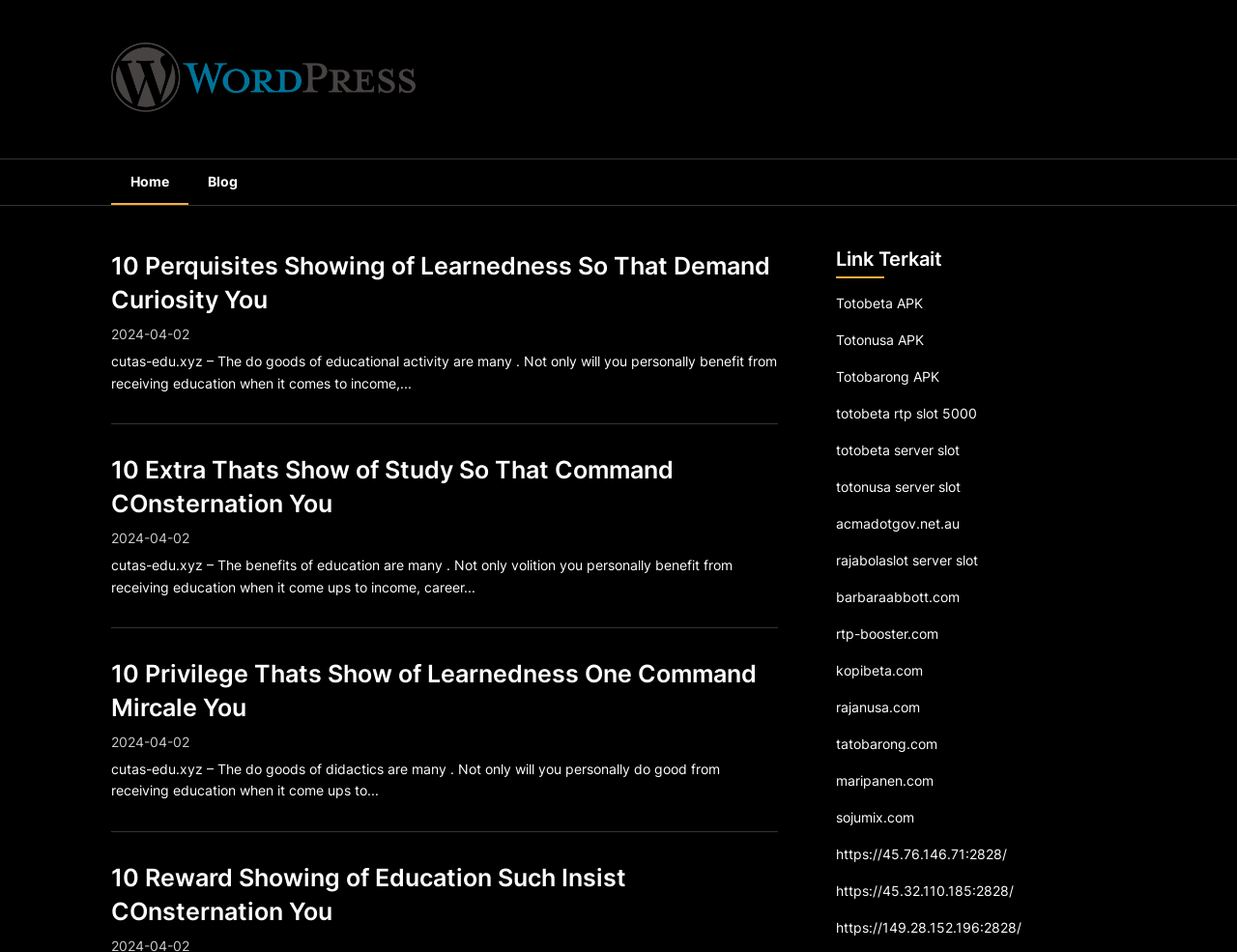Based on the provided description, "totobeta rtp slot 5000", find the bounding box of the corresponding UI element in the screenshot.

[0.676, 0.426, 0.79, 0.443]